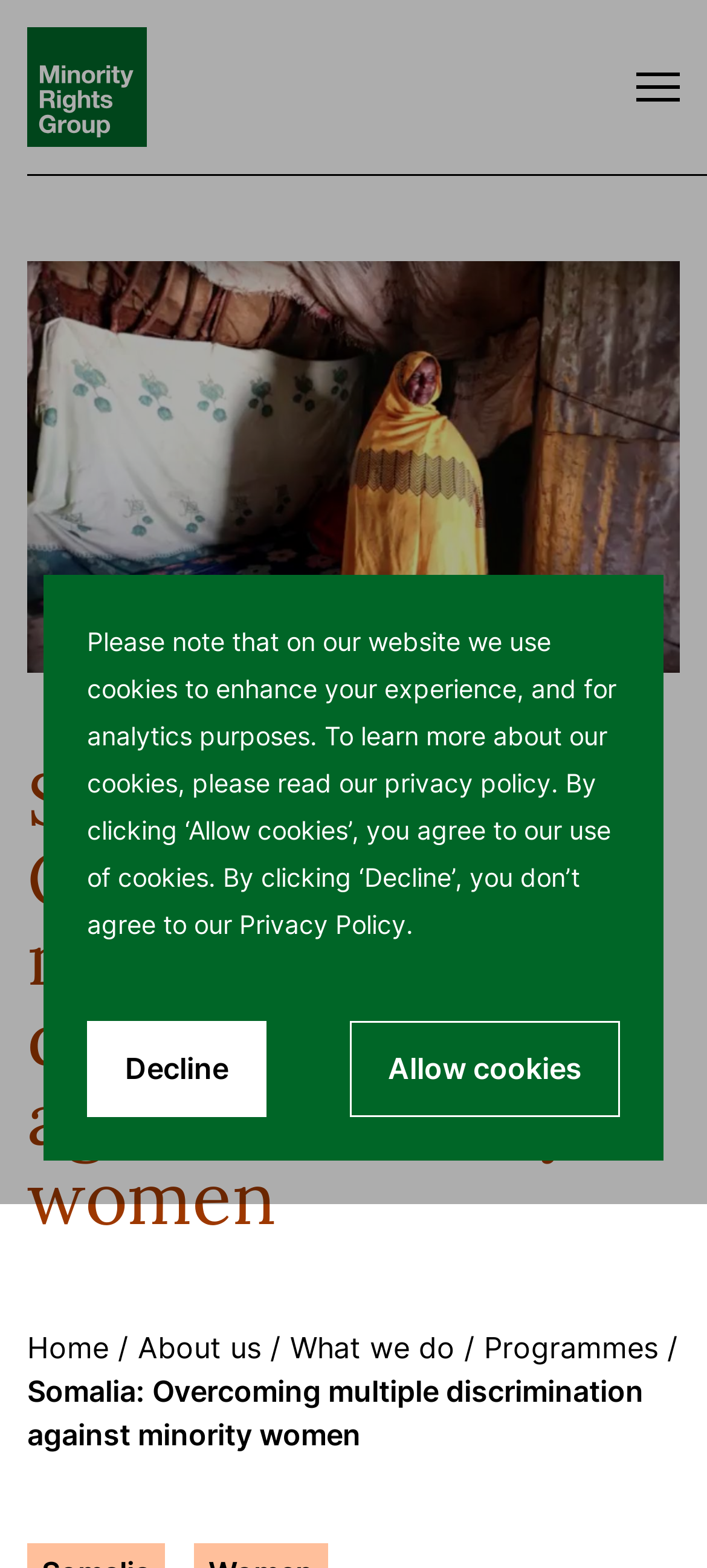Based on the element description: "Campus Events & News", identify the bounding box coordinates for this UI element. The coordinates must be four float numbers between 0 and 1, listed as [left, top, right, bottom].

None